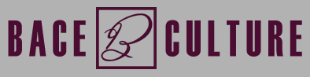Please examine the image and provide a detailed answer to the question: What is the font style of the brand's name?

The caption describes the font used for the brand's name as elegant, indicating a sophisticated and modern design.